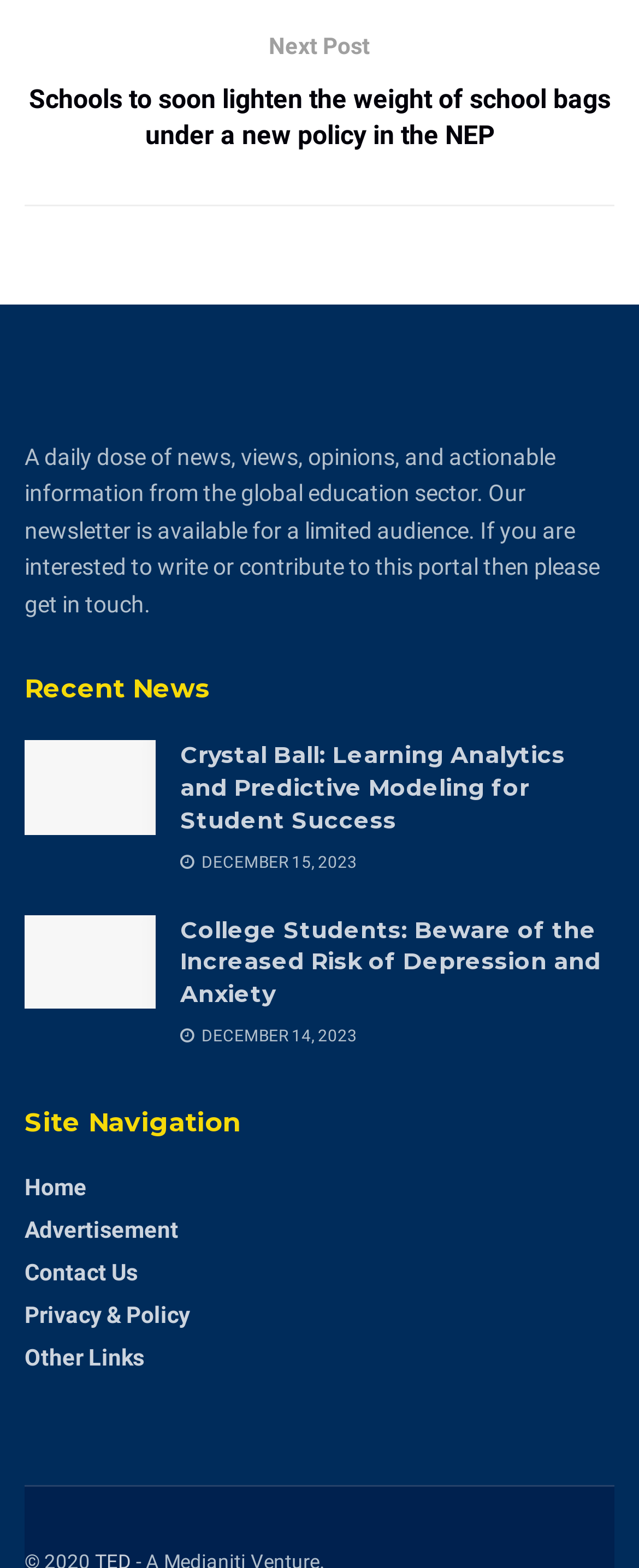What is the purpose of the portal according to the description?
Examine the screenshot and reply with a single word or phrase.

A daily dose of news, views, opinions, and actionable information